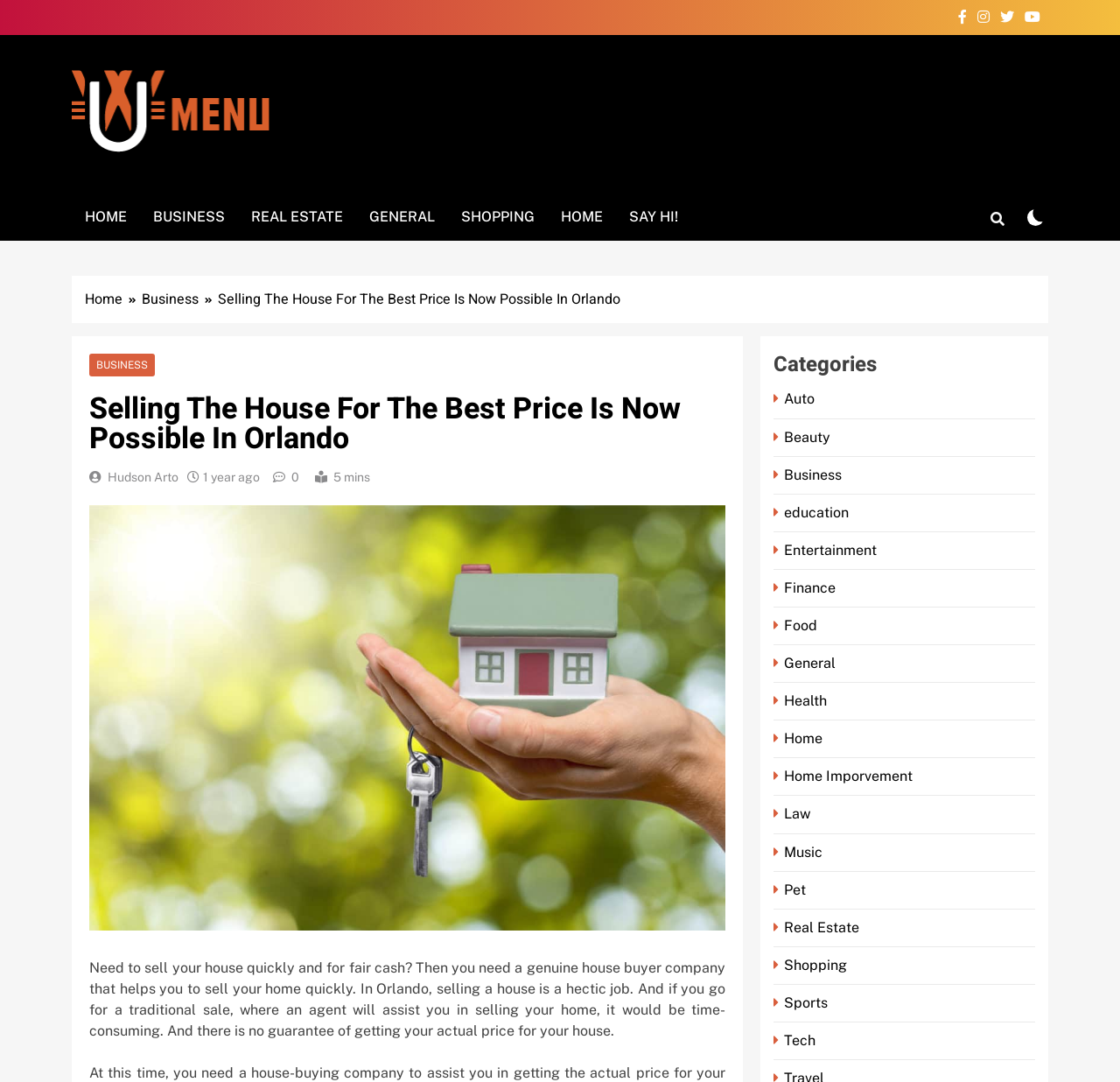Please reply with a single word or brief phrase to the question: 
How many categories are listed on the webpage?

19